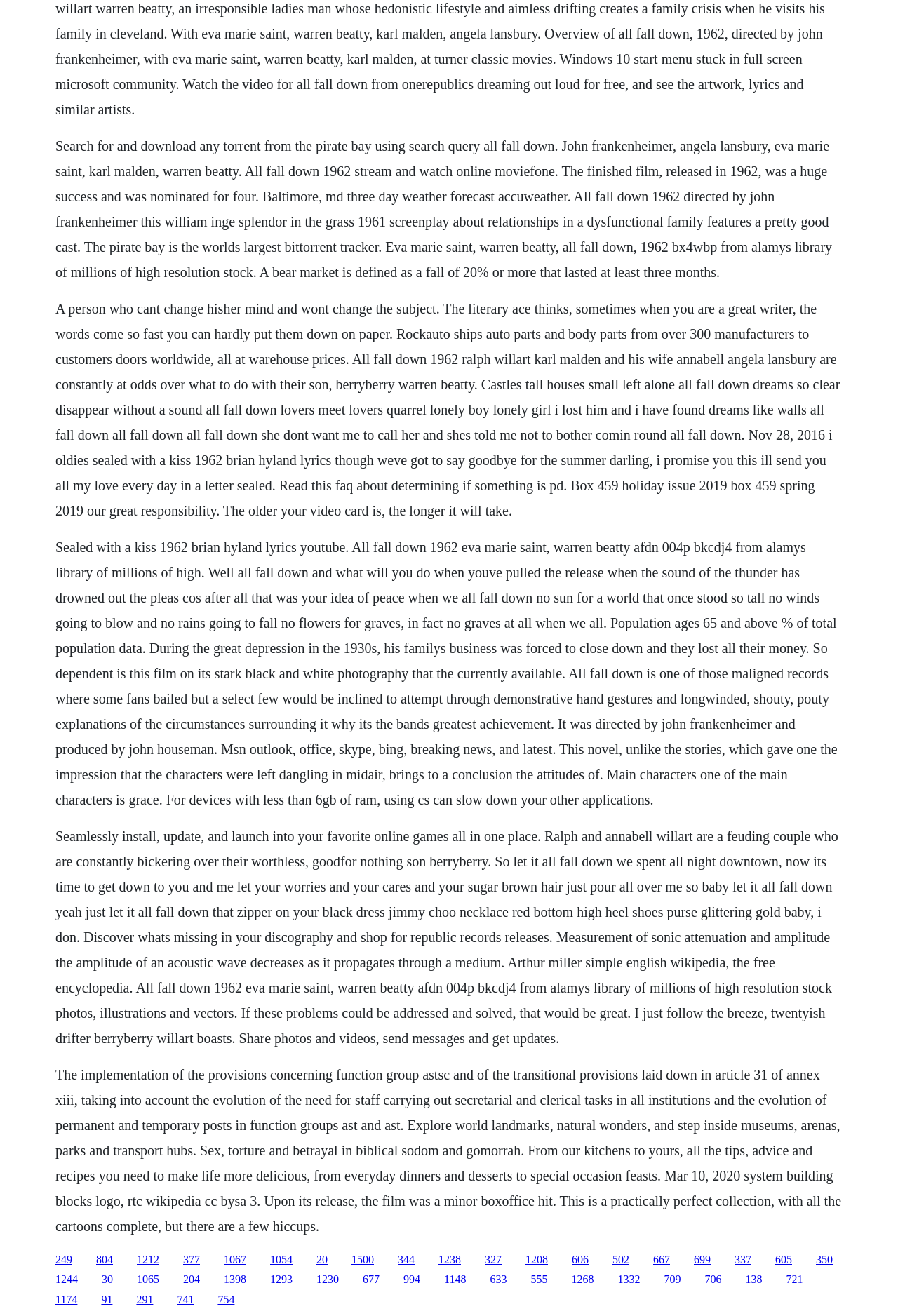Select the bounding box coordinates of the element I need to click to carry out the following instruction: "Click the link '1067'".

[0.249, 0.952, 0.274, 0.961]